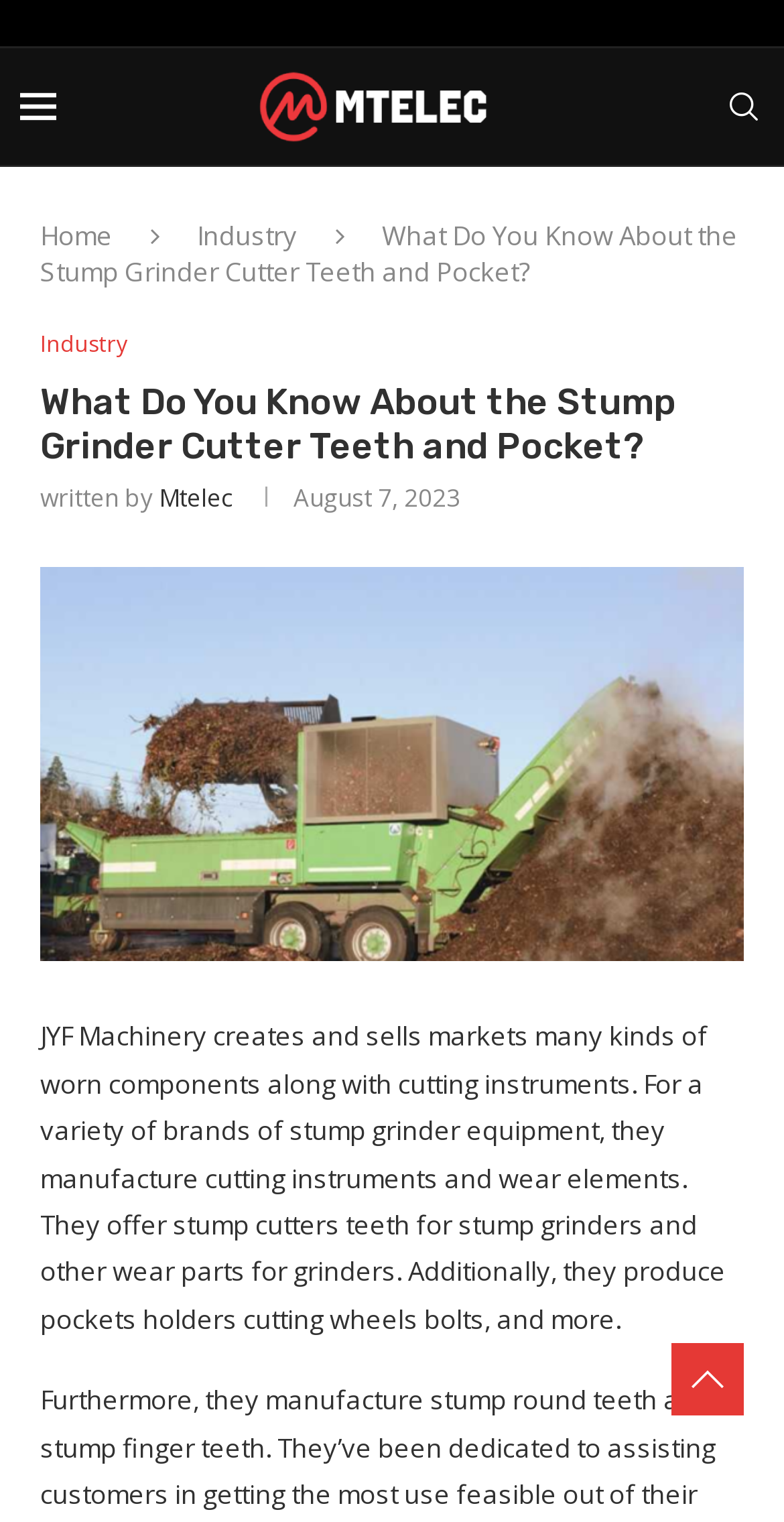What is the author of the article or blog post?
Answer the question with a single word or phrase, referring to the image.

Mtelec